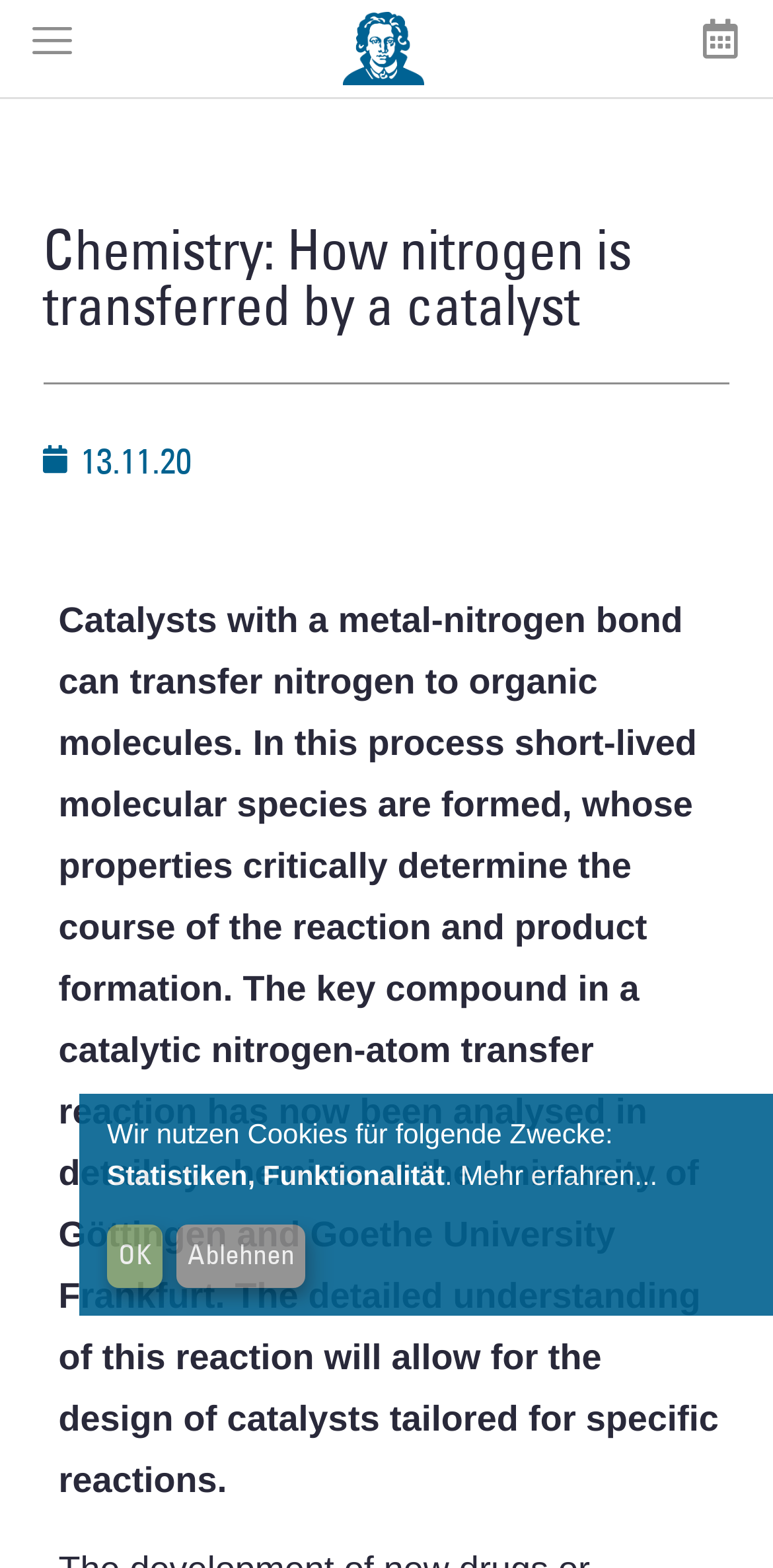Respond to the question below with a single word or phrase: What is the date of the article?

13.11.20